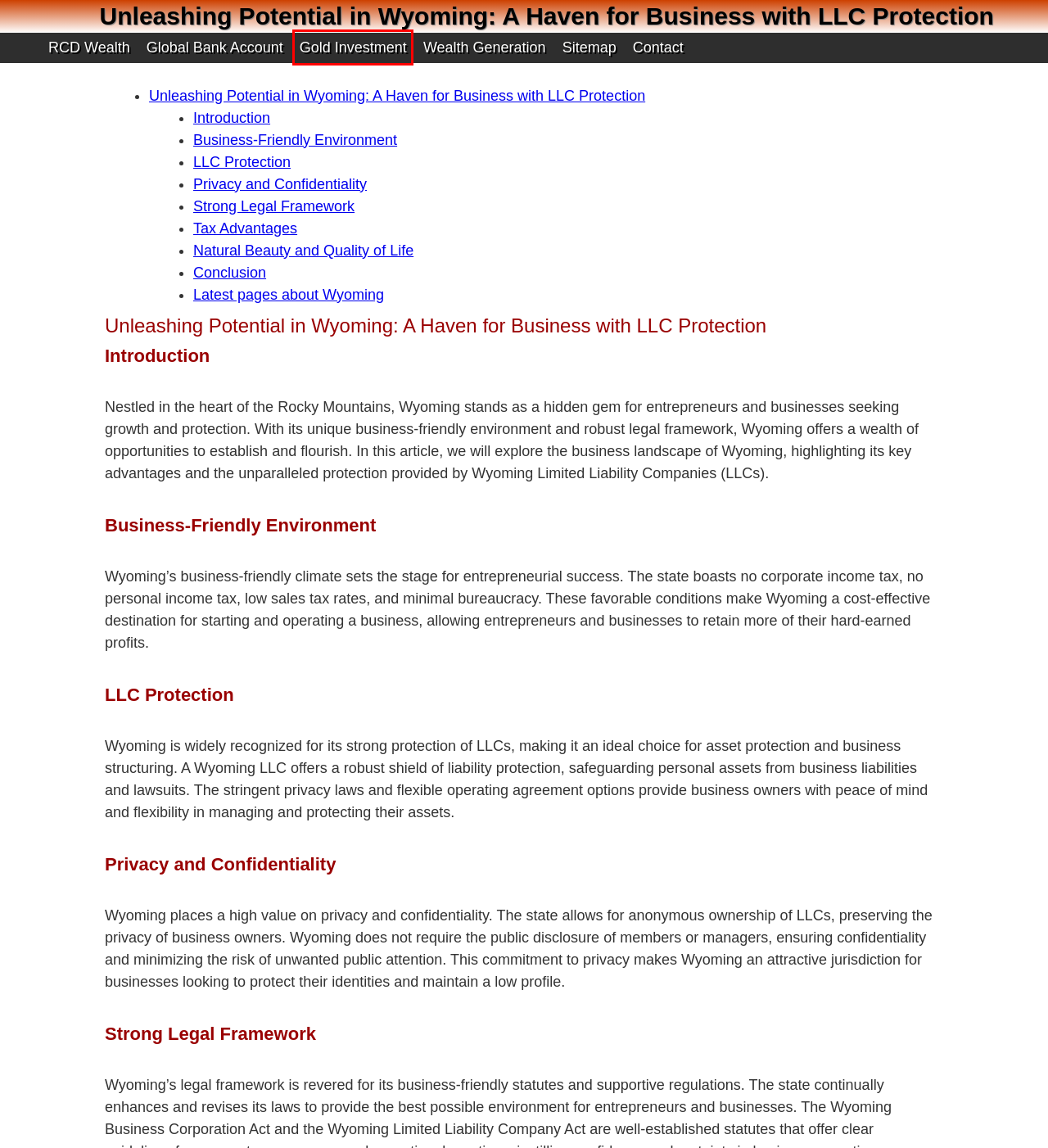Examine the screenshot of a webpage with a red bounding box around a UI element. Your task is to identify the webpage description that best corresponds to the new webpage after clicking the specified element. The given options are:
A. RCD Wealth - Empowering Financial Freedom and Building Wealth for a Better Future
B. Wyoming Limited Liability Companies Act
C. RCD™ Global Bank Account Introduction Membership for Banking and Financial Support Services
D. Contact RCD Wealth
E. Wealth Generation Plans
F. Sitemap for RCD Wealth
G. Gold Business Services
H. Global Bank Account Introduction

G